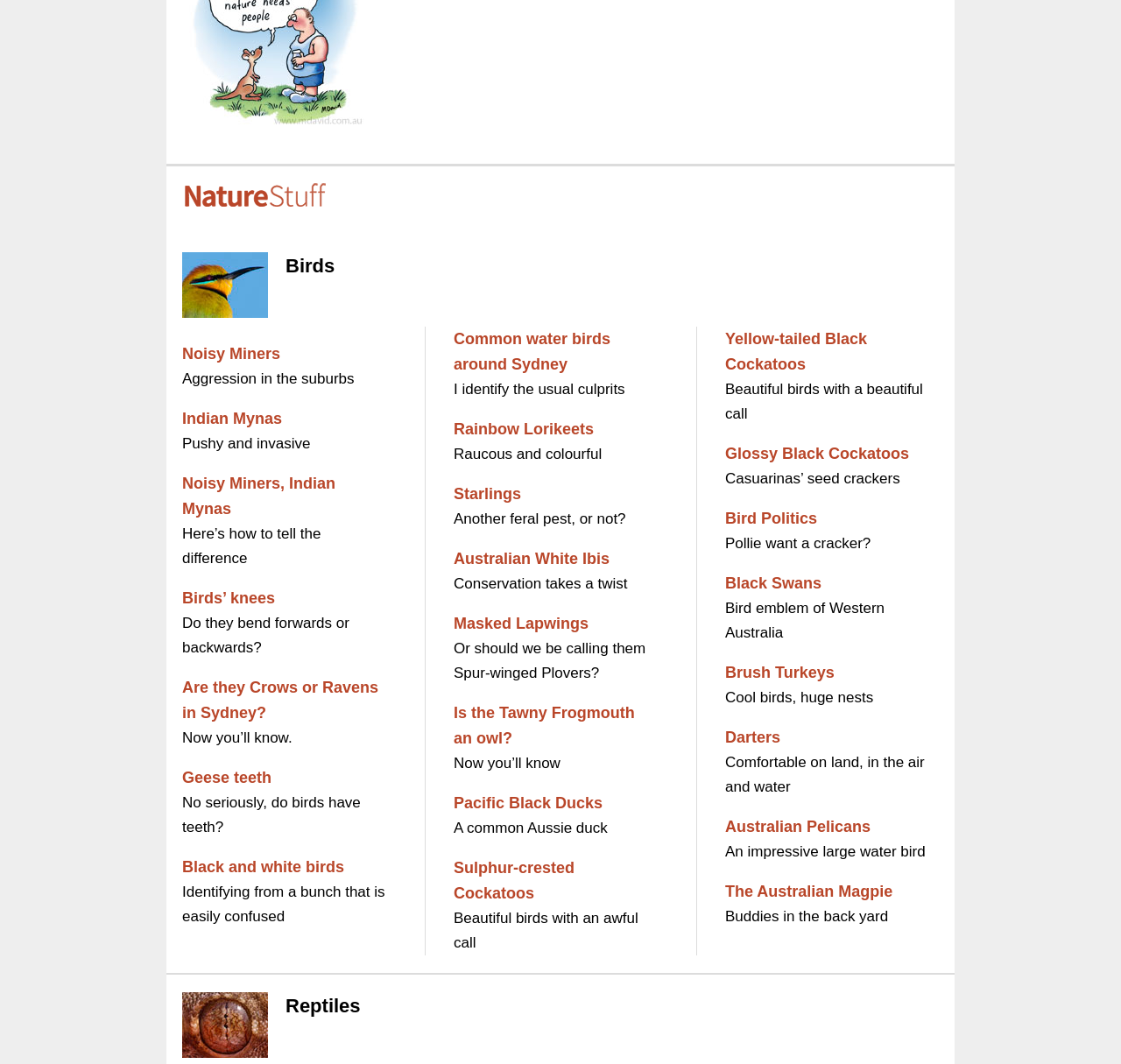Please locate the bounding box coordinates of the element that needs to be clicked to achieve the following instruction: "Discover how to identify Black and white birds". The coordinates should be four float numbers between 0 and 1, i.e., [left, top, right, bottom].

[0.162, 0.806, 0.307, 0.823]